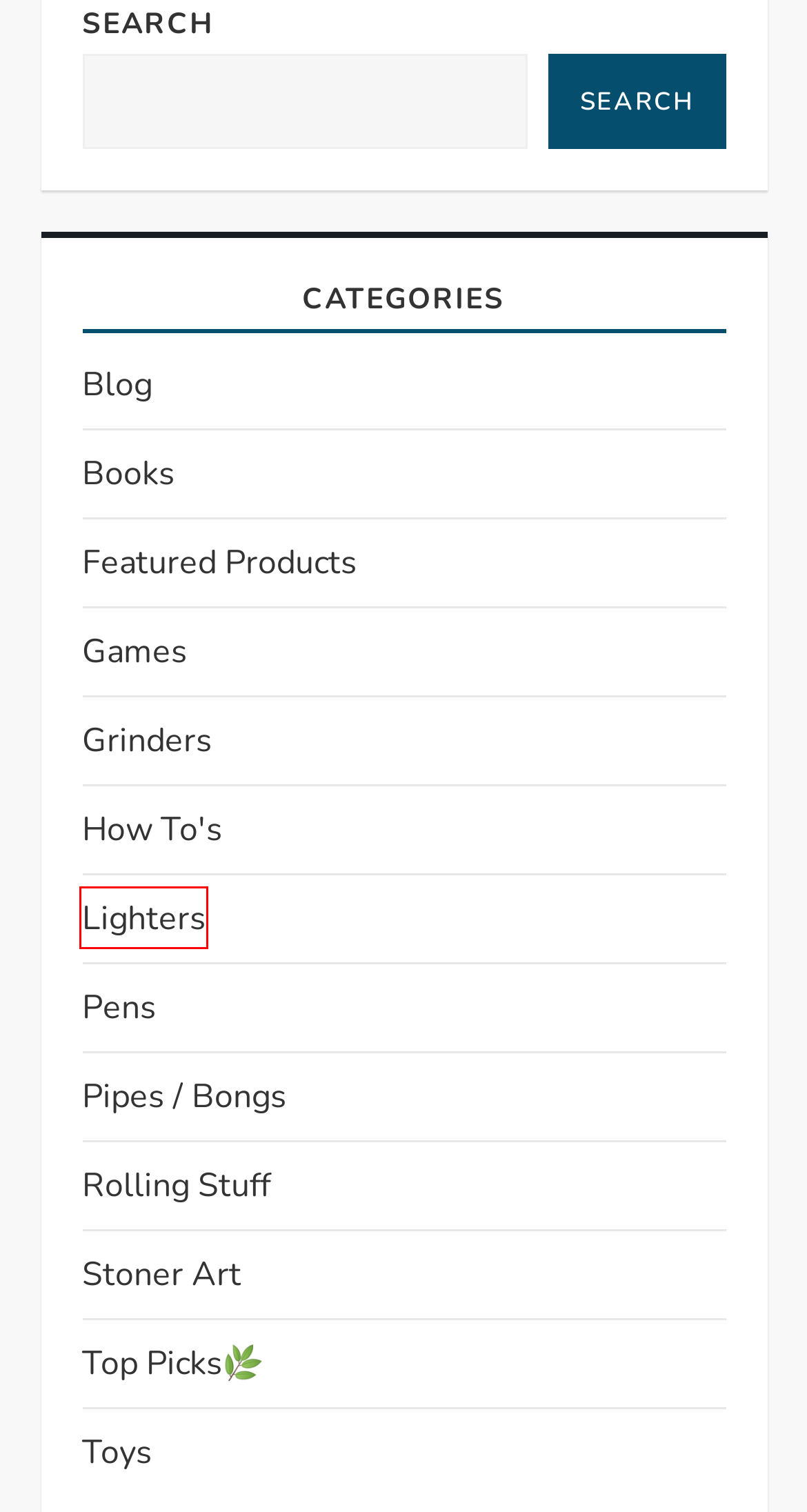You have a screenshot of a webpage with a red rectangle bounding box around a UI element. Choose the best description that matches the new page after clicking the element within the bounding box. The candidate descriptions are:
A. Pens | HoldMyBlunt
B. Toys | HoldMyBlunt
C. Stoner Art | HoldMyBlunt
D. Lighters | HoldMyBlunt
E. Featured Products | HoldMyBlunt
F. Games | HoldMyBlunt
G. Rolling Stuff | HoldMyBlunt
H. Grinders | HoldMyBlunt

D